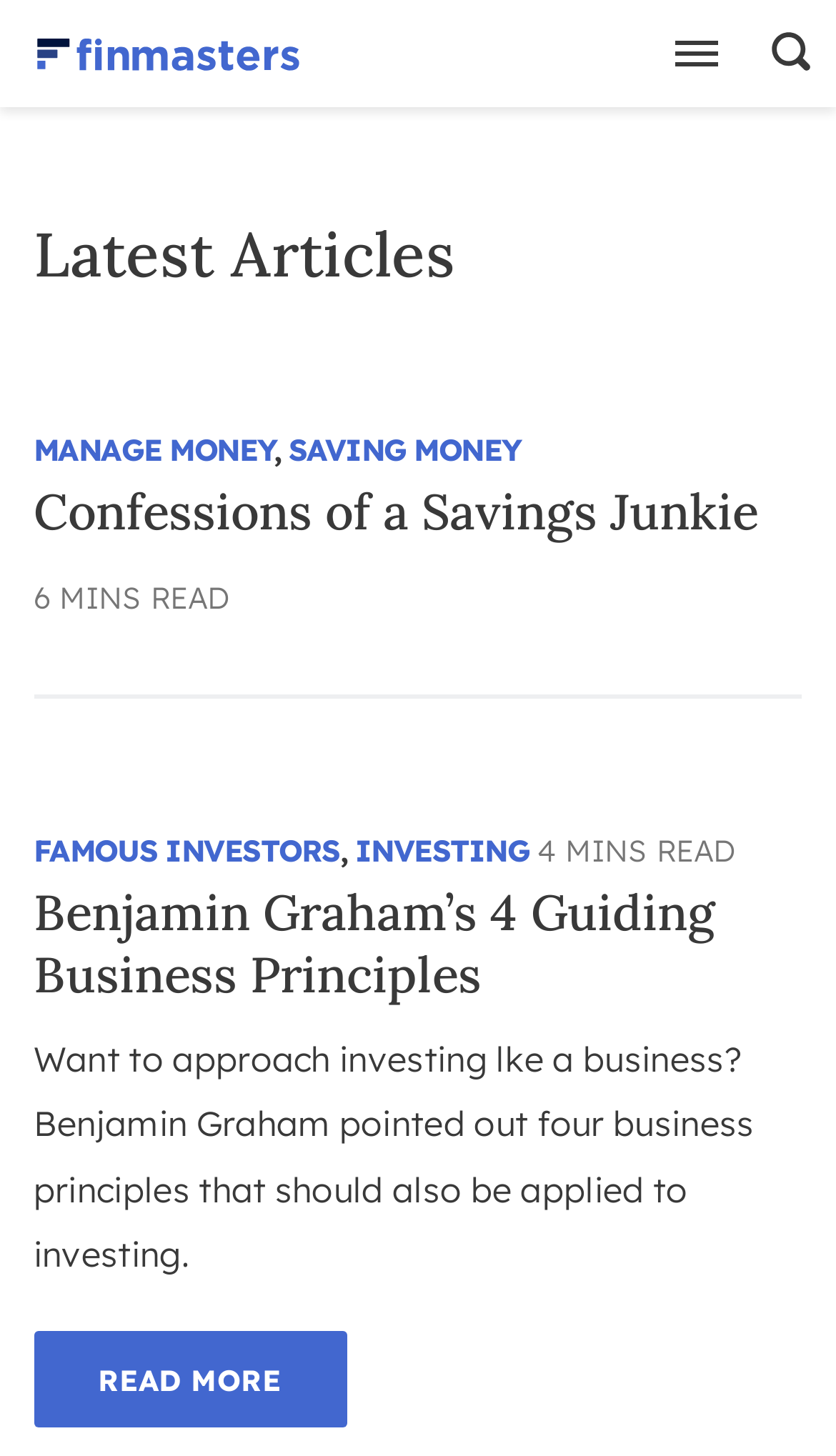Locate the bounding box of the UI element based on this description: "Investing". Provide four float numbers between 0 and 1 as [left, top, right, bottom].

[0.425, 0.571, 0.634, 0.597]